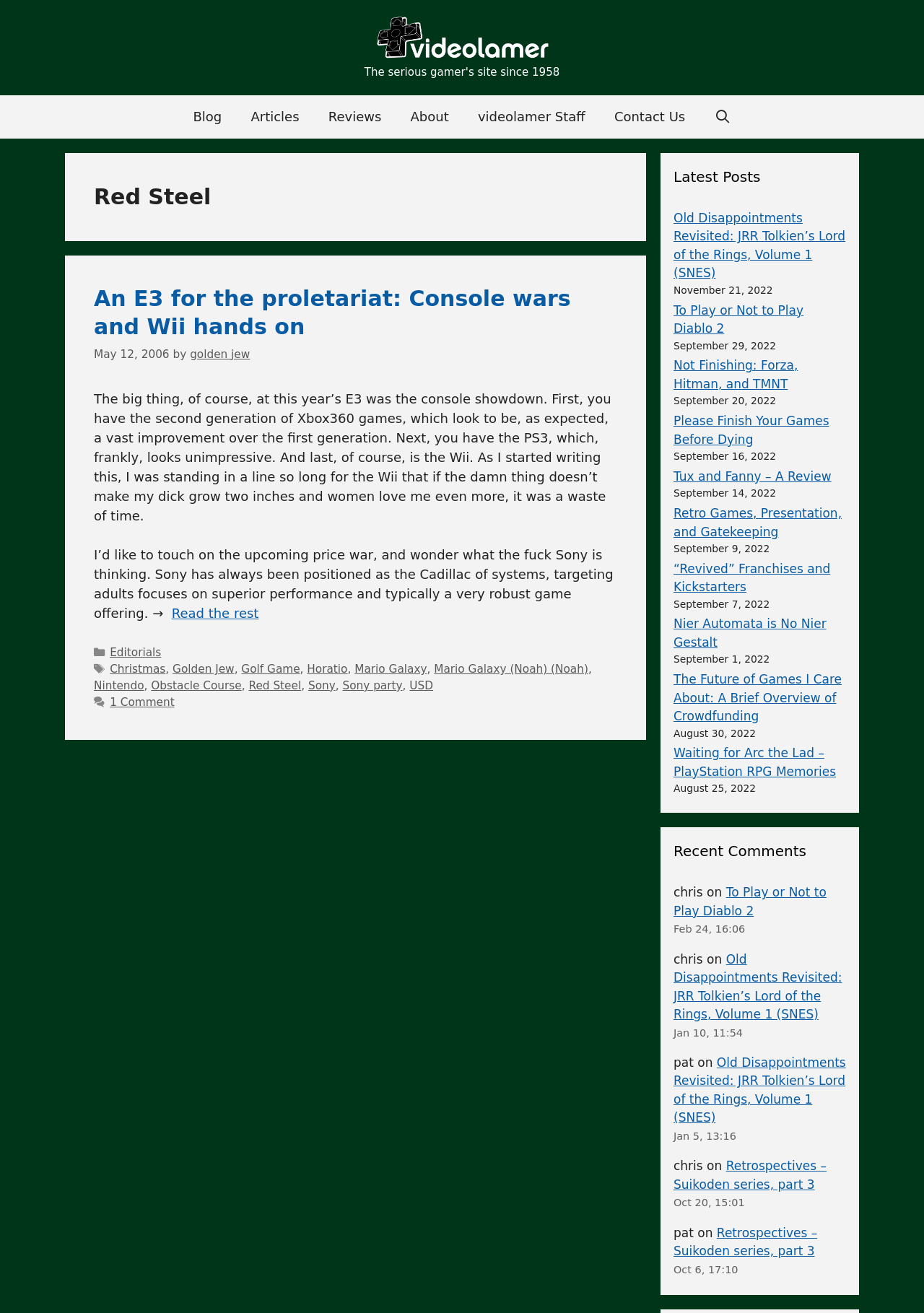Locate the bounding box coordinates of the clickable element to fulfill the following instruction: "Read the full article 'An E3 for the proletariat: Console wars and Wii hands on'". Provide the coordinates as four float numbers between 0 and 1 in the format [left, top, right, bottom].

[0.102, 0.218, 0.618, 0.258]